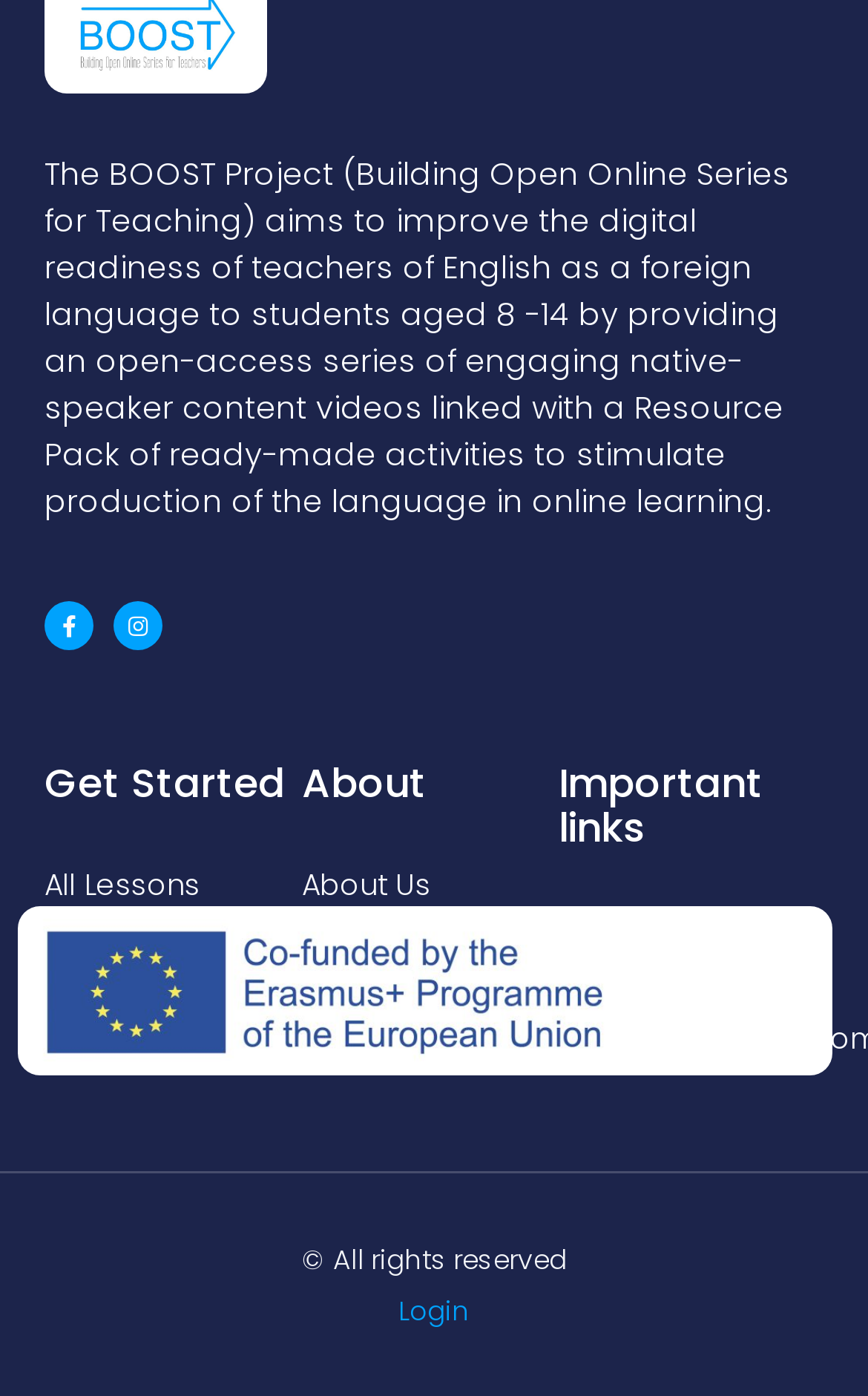How many social media links are available?
Using the information presented in the image, please offer a detailed response to the question.

There are two social media links available, which are Facebook and Instagram, represented by the link elements with OCR text 'Facebook-f ' and 'Instagram ' respectively.